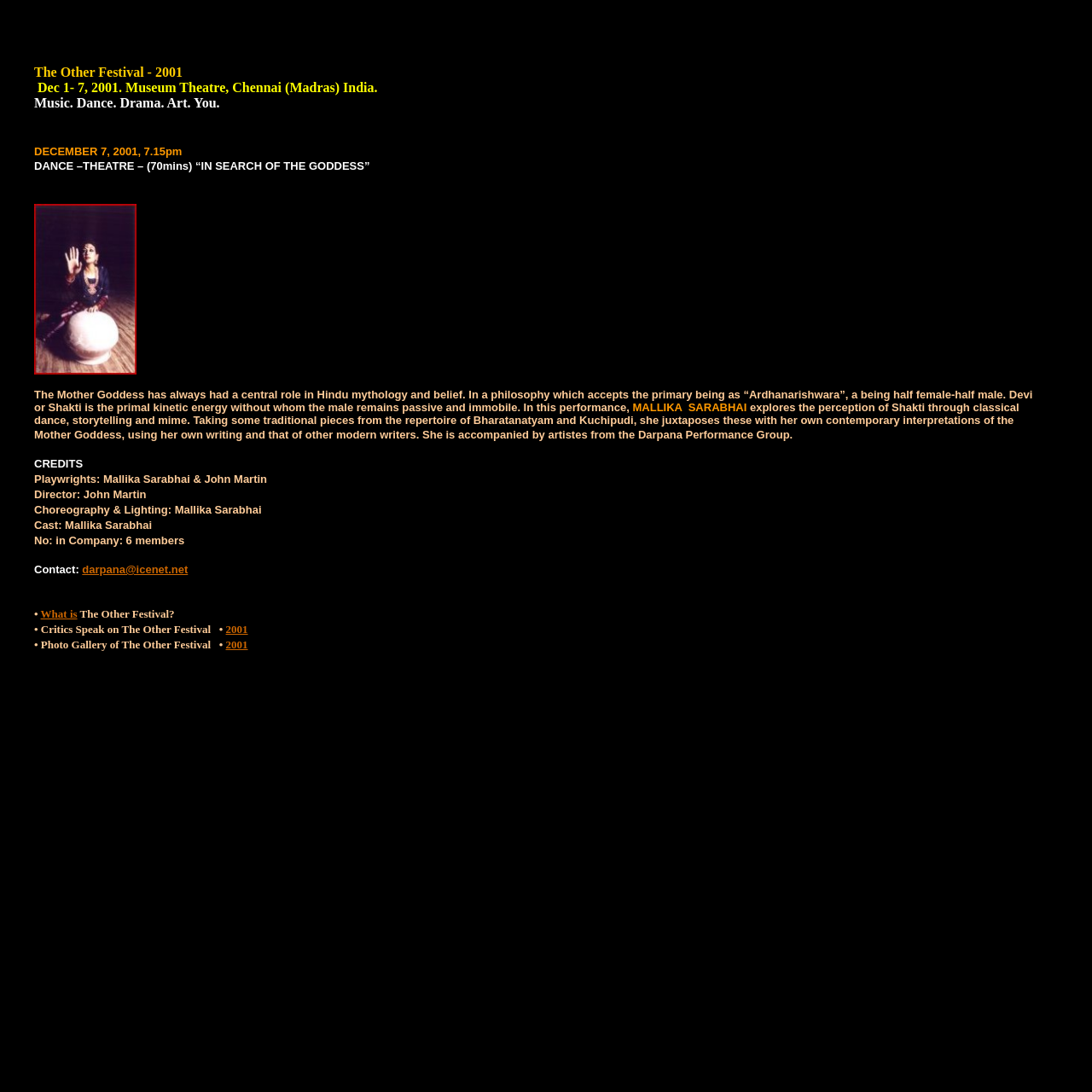Predict the bounding box of the UI element that fits this description: "darpana@icenet.net".

[0.075, 0.516, 0.172, 0.527]